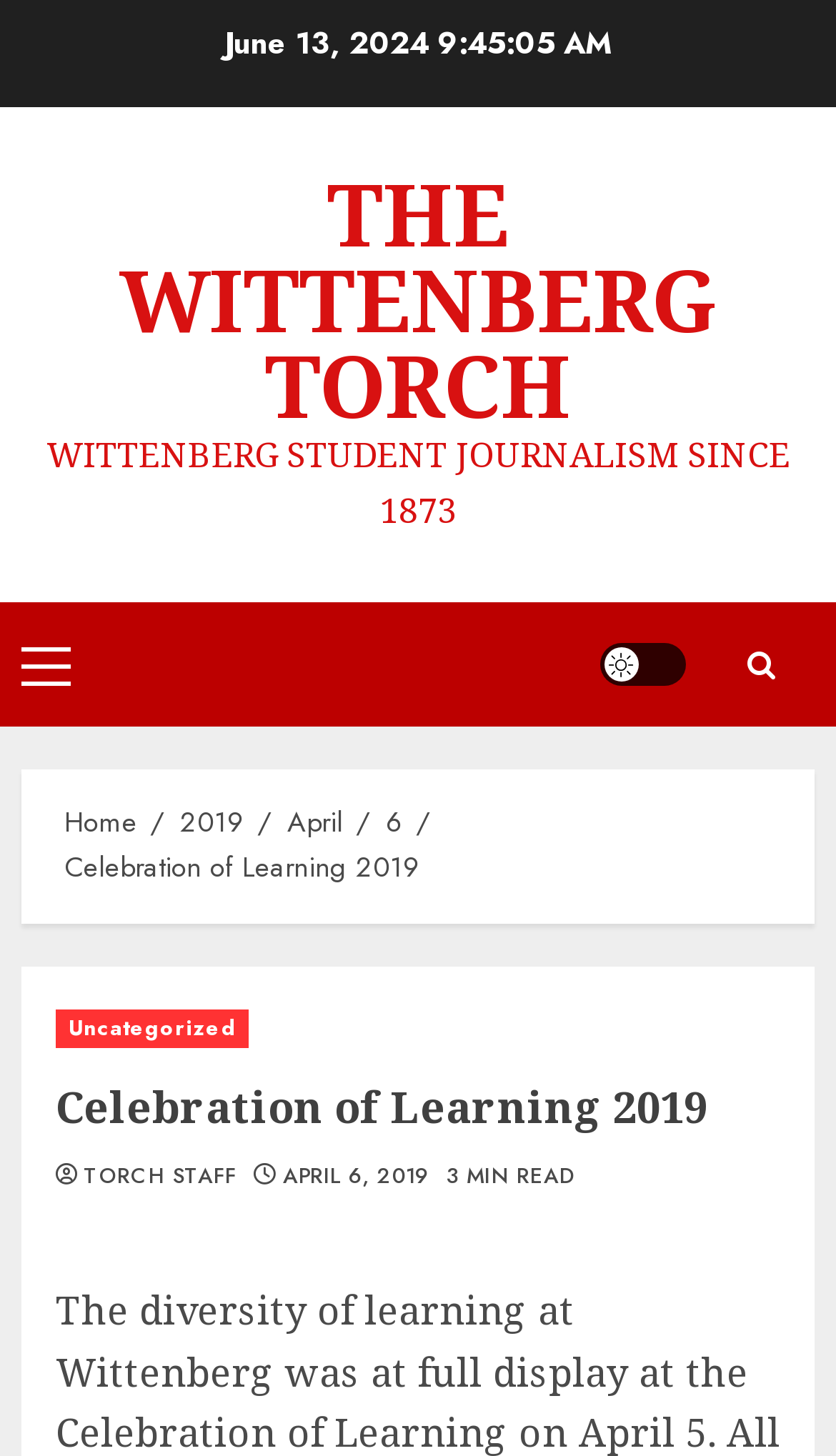Please determine the bounding box coordinates of the element's region to click in order to carry out the following instruction: "Open the Primary Menu". The coordinates should be four float numbers between 0 and 1, i.e., [left, top, right, bottom].

[0.026, 0.443, 0.085, 0.47]